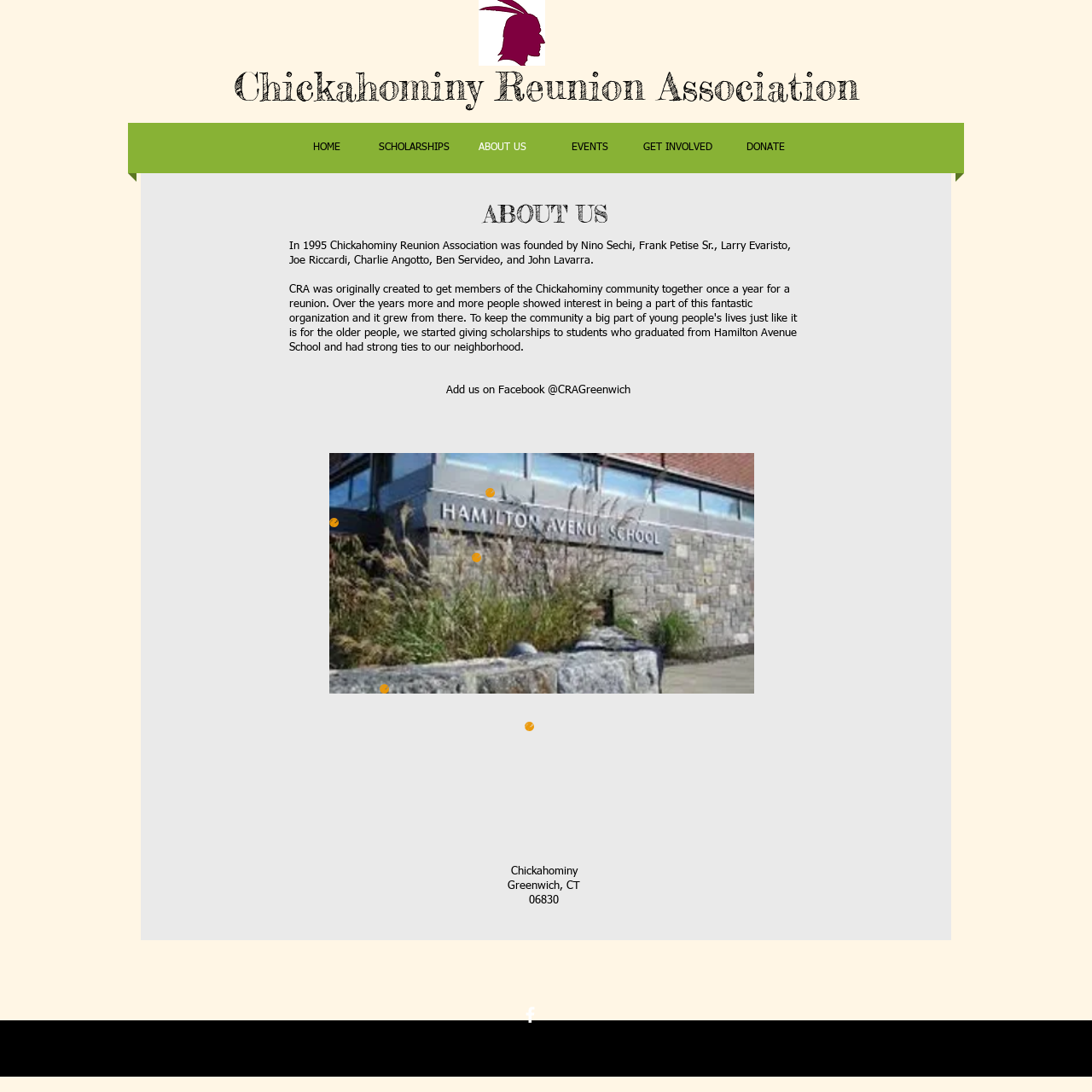Find and provide the bounding box coordinates for the UI element described here: "GET INVOLVED". The coordinates should be given as four float numbers between 0 and 1: [left, top, right, bottom].

[0.58, 0.112, 0.661, 0.158]